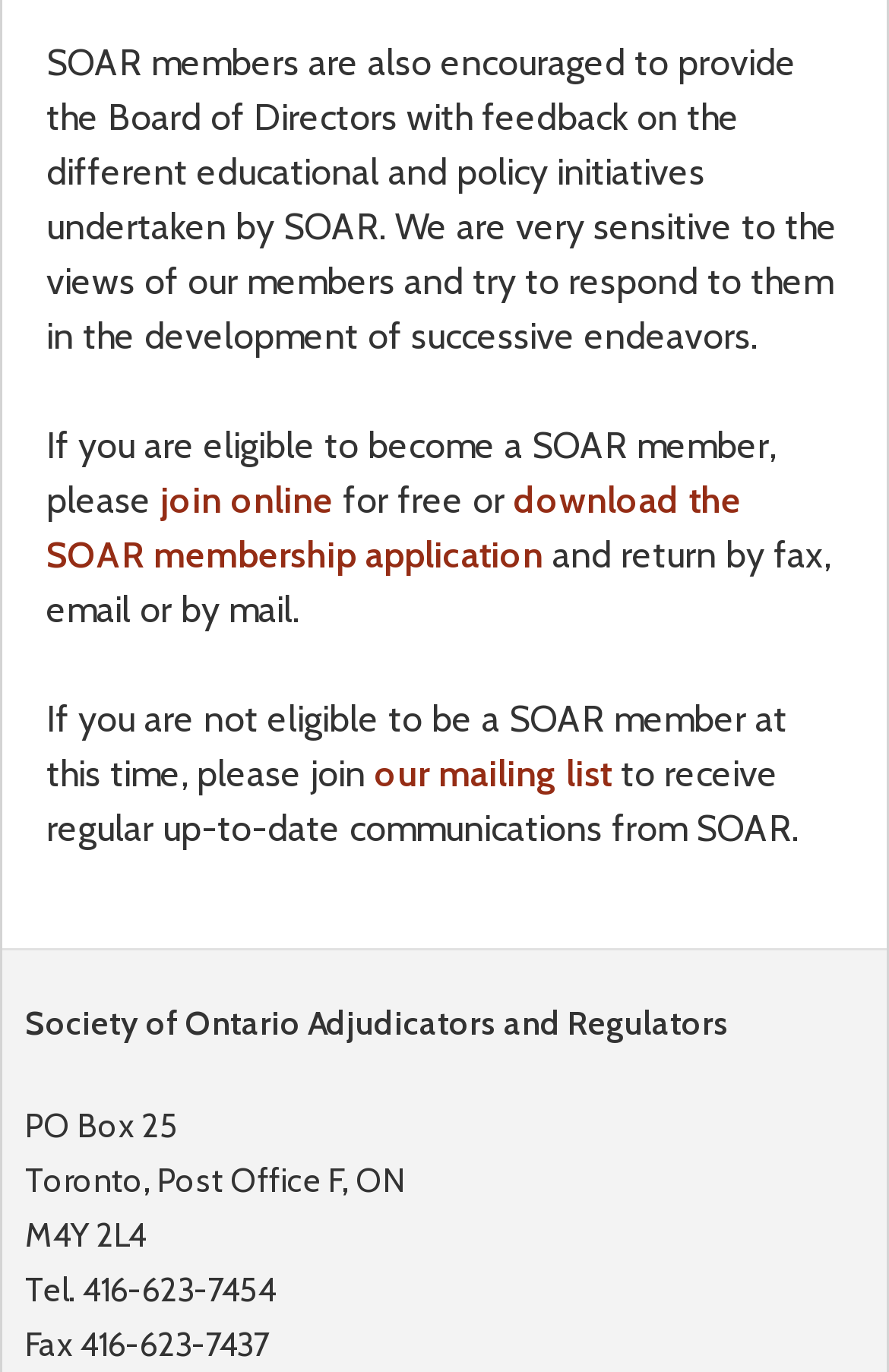Based on the image, please elaborate on the answer to the following question:
What can non-members do to stay updated?

If someone is not eligible to be a SOAR member, they can join the mailing list to receive regular updates and communications from SOAR.